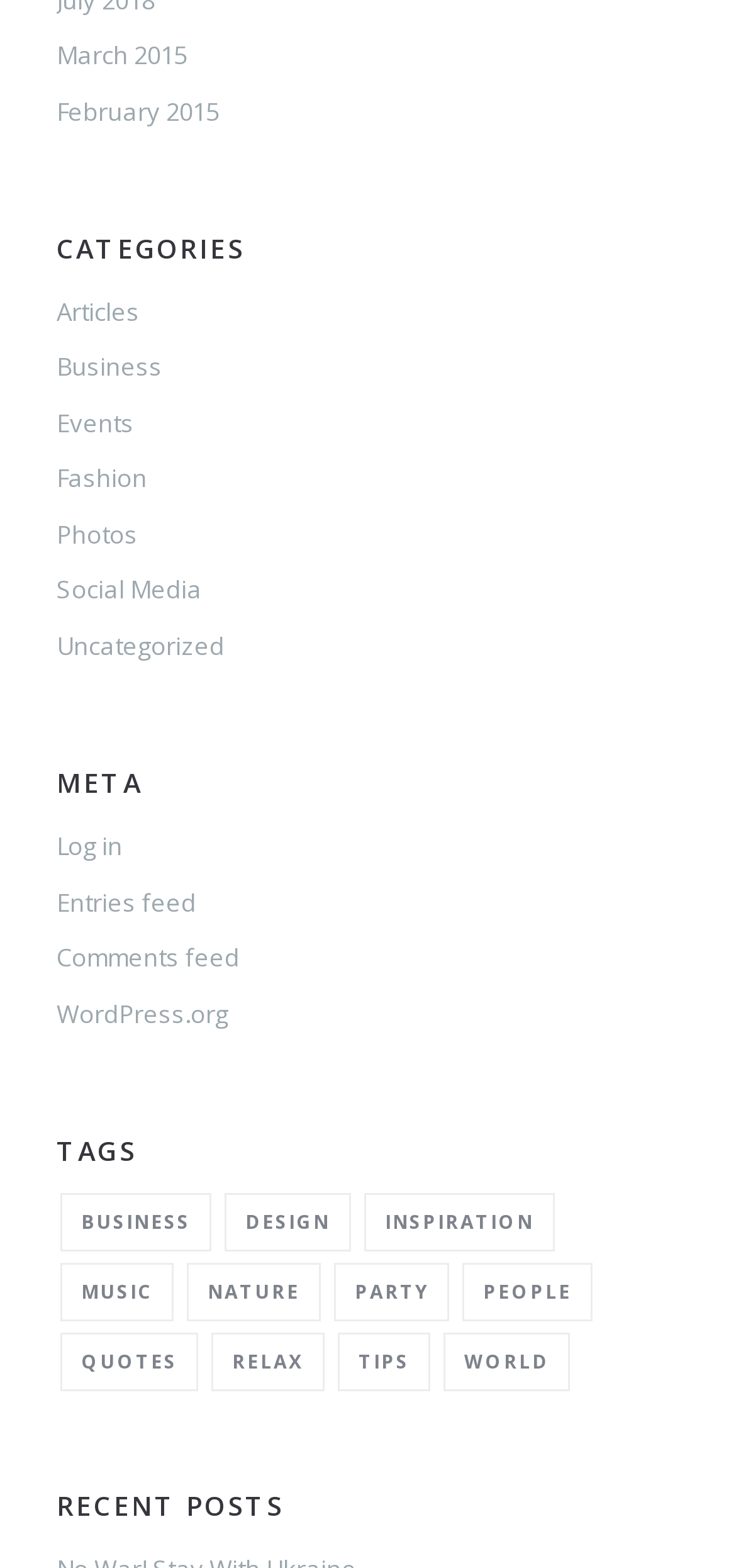Provide the bounding box coordinates of the area you need to click to execute the following instruction: "View recent posts".

[0.077, 0.951, 0.923, 0.971]